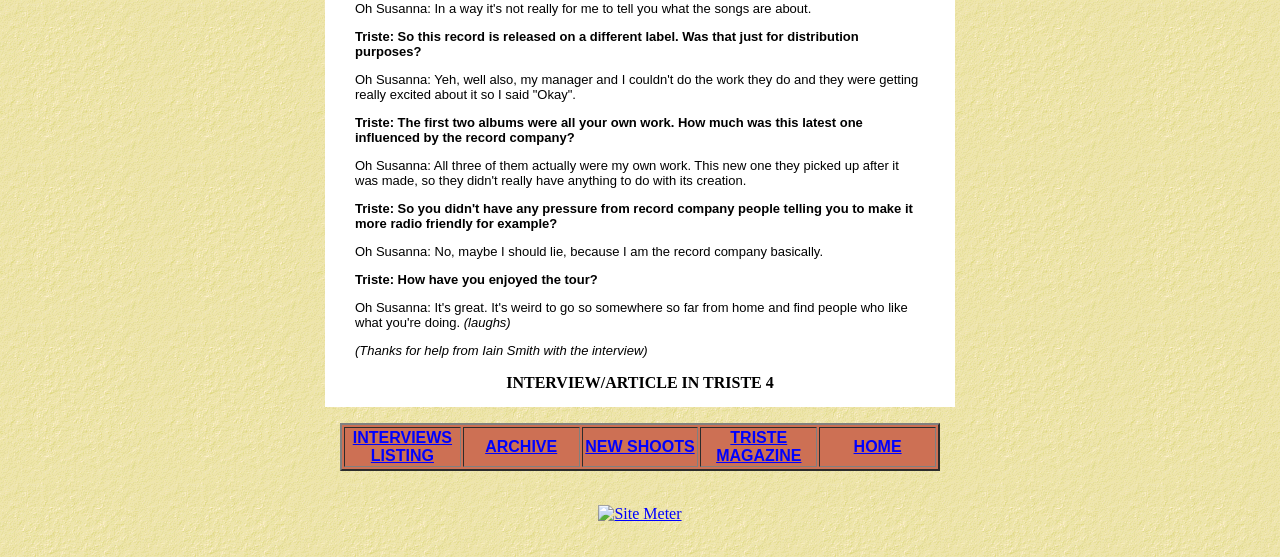Using the provided element description: "HOME", identify the bounding box coordinates. The coordinates should be four floats between 0 and 1 in the order [left, top, right, bottom].

[0.667, 0.787, 0.704, 0.818]